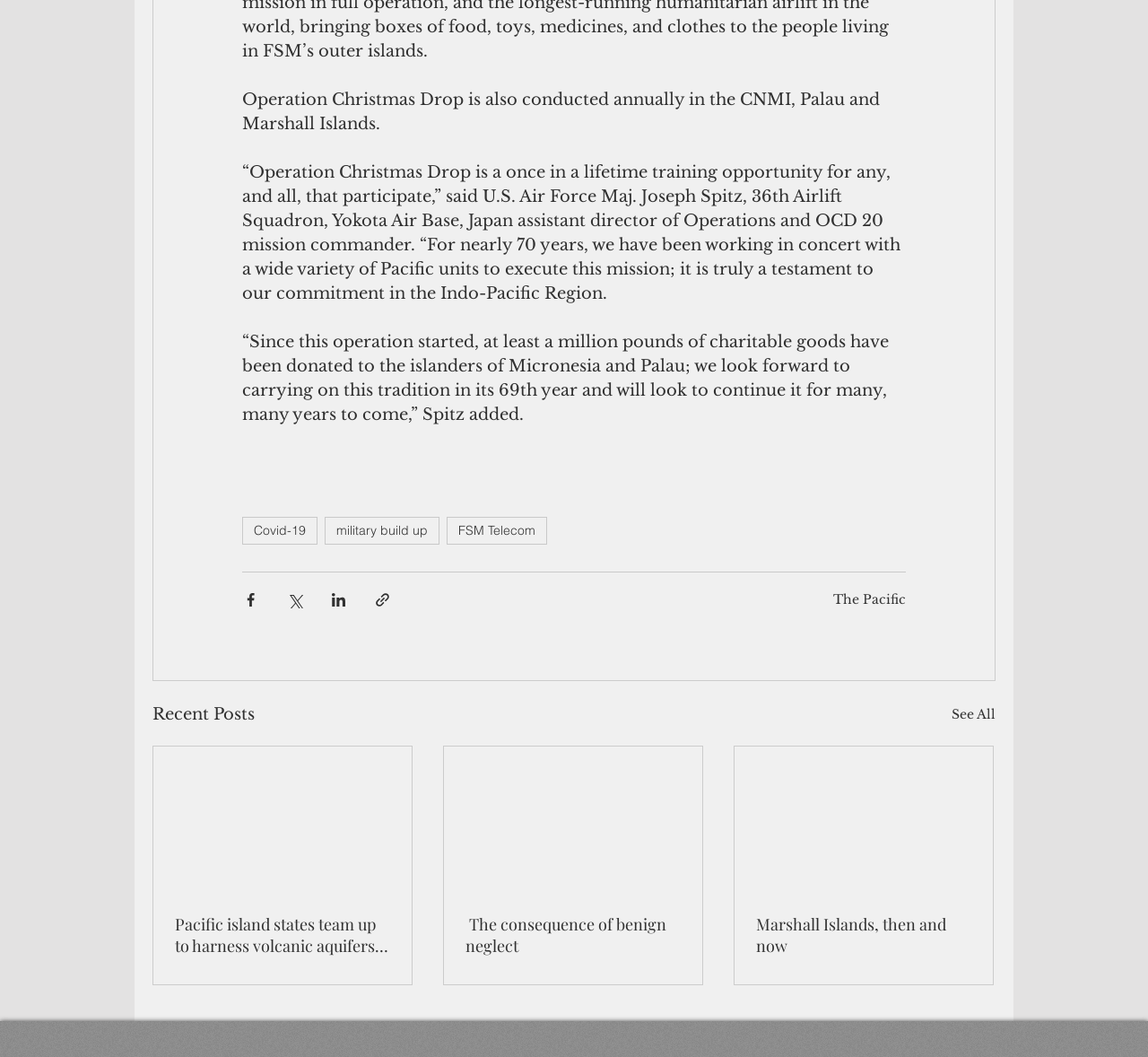Determine the bounding box coordinates of the clickable area required to perform the following instruction: "Share the page via link". The coordinates should be represented as four float numbers between 0 and 1: [left, top, right, bottom].

[0.326, 0.559, 0.341, 0.575]